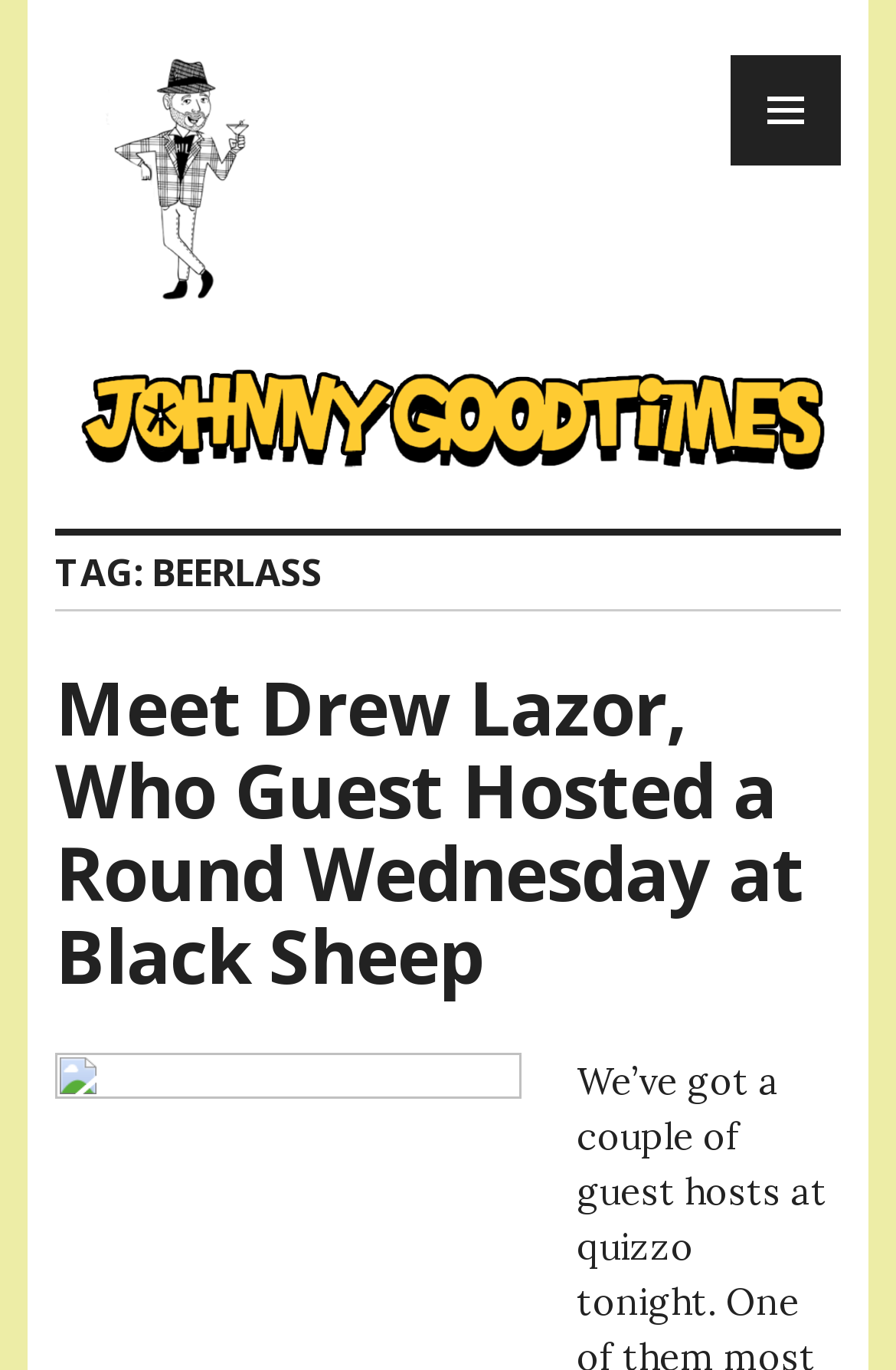Based on the image, please elaborate on the answer to the following question:
What is the icon name of the button?

I found the answer by looking at the button element that has an OCR text of ' PRIMARY MENU'. This suggests that the button has an icon and the text 'PRIMARY MENU'.